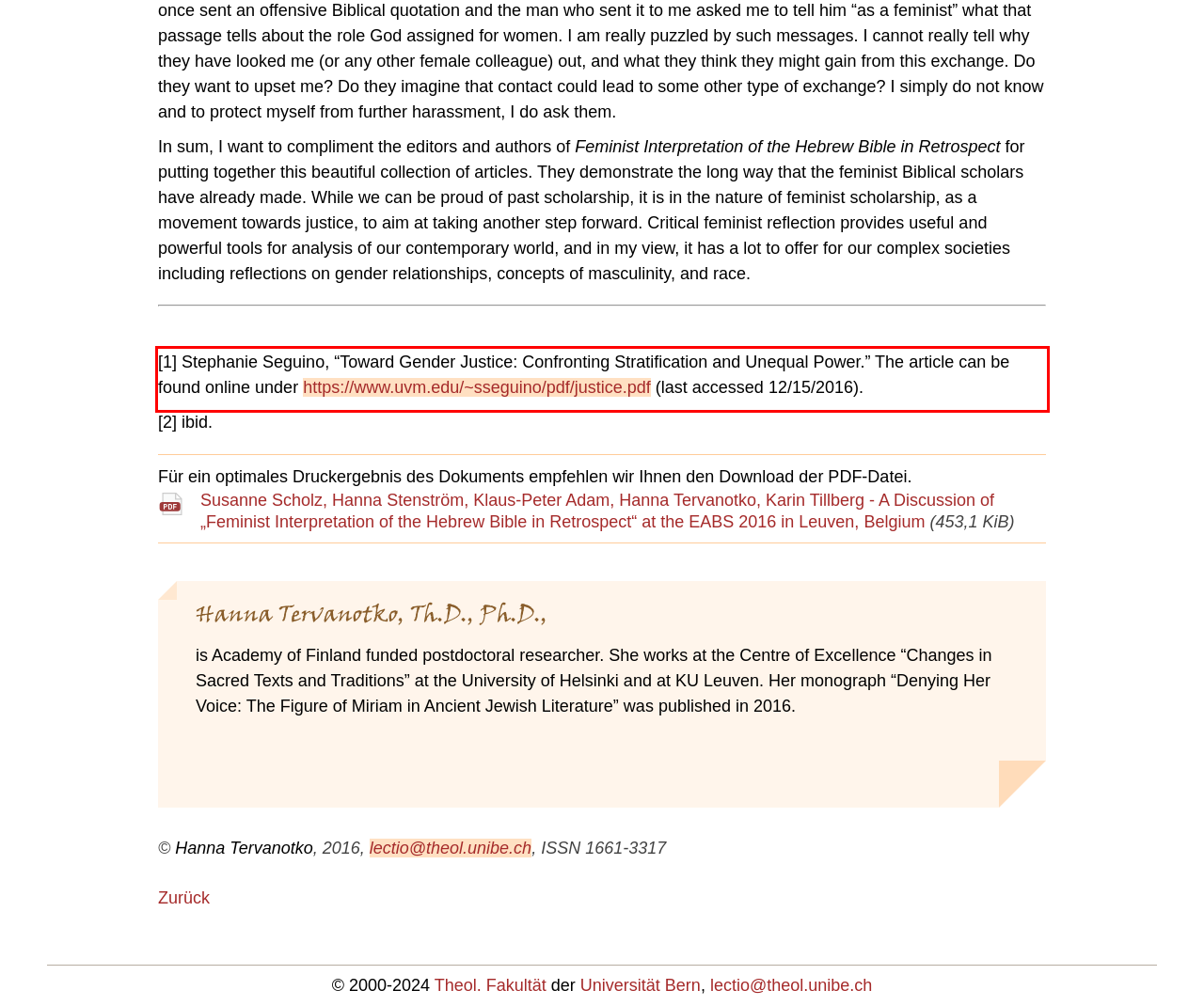Please look at the screenshot provided and find the red bounding box. Extract the text content contained within this bounding box.

[1] Stephanie Seguino, “Toward Gender Justice: Confronting Stratification and Unequal Power.” The article can be found online under https://www.uvm.edu/~sseguino/pdf/justice.pdf (last accessed 12/15/2016).